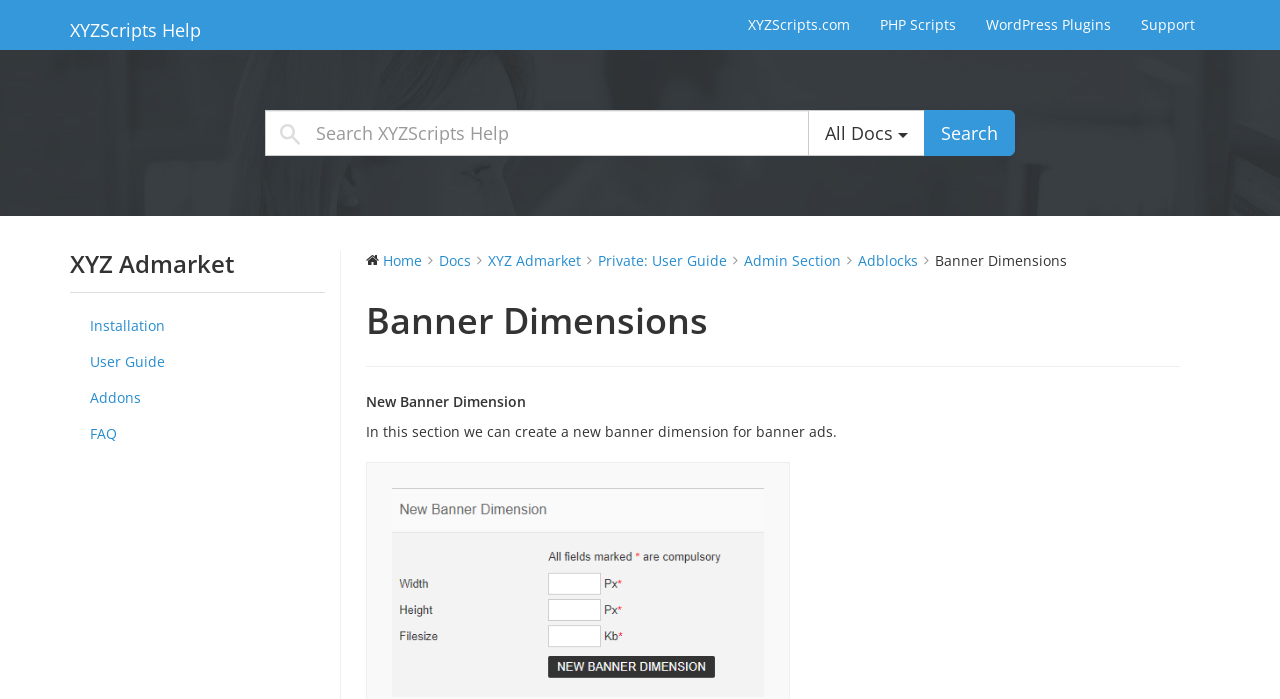Select the bounding box coordinates of the element I need to click to carry out the following instruction: "Search XYZScripts Help".

[0.207, 0.157, 0.632, 0.223]